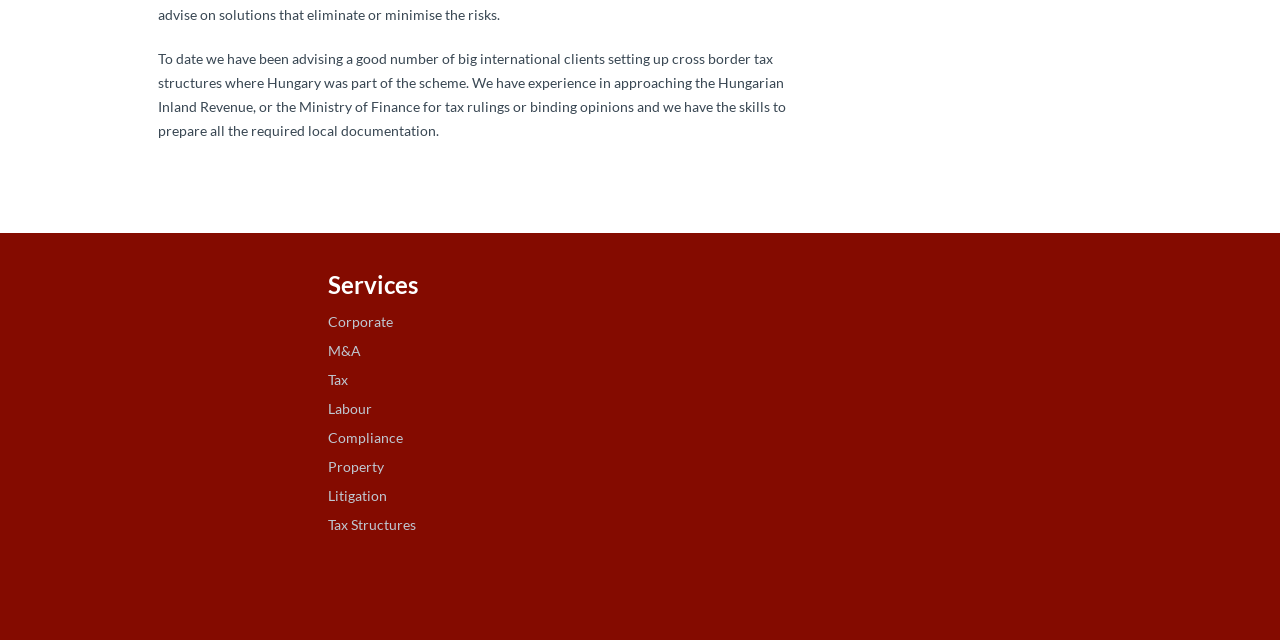Predict the bounding box coordinates for the UI element described as: "Compliance". The coordinates should be four float numbers between 0 and 1, presented as [left, top, right, bottom].

[0.256, 0.67, 0.315, 0.697]